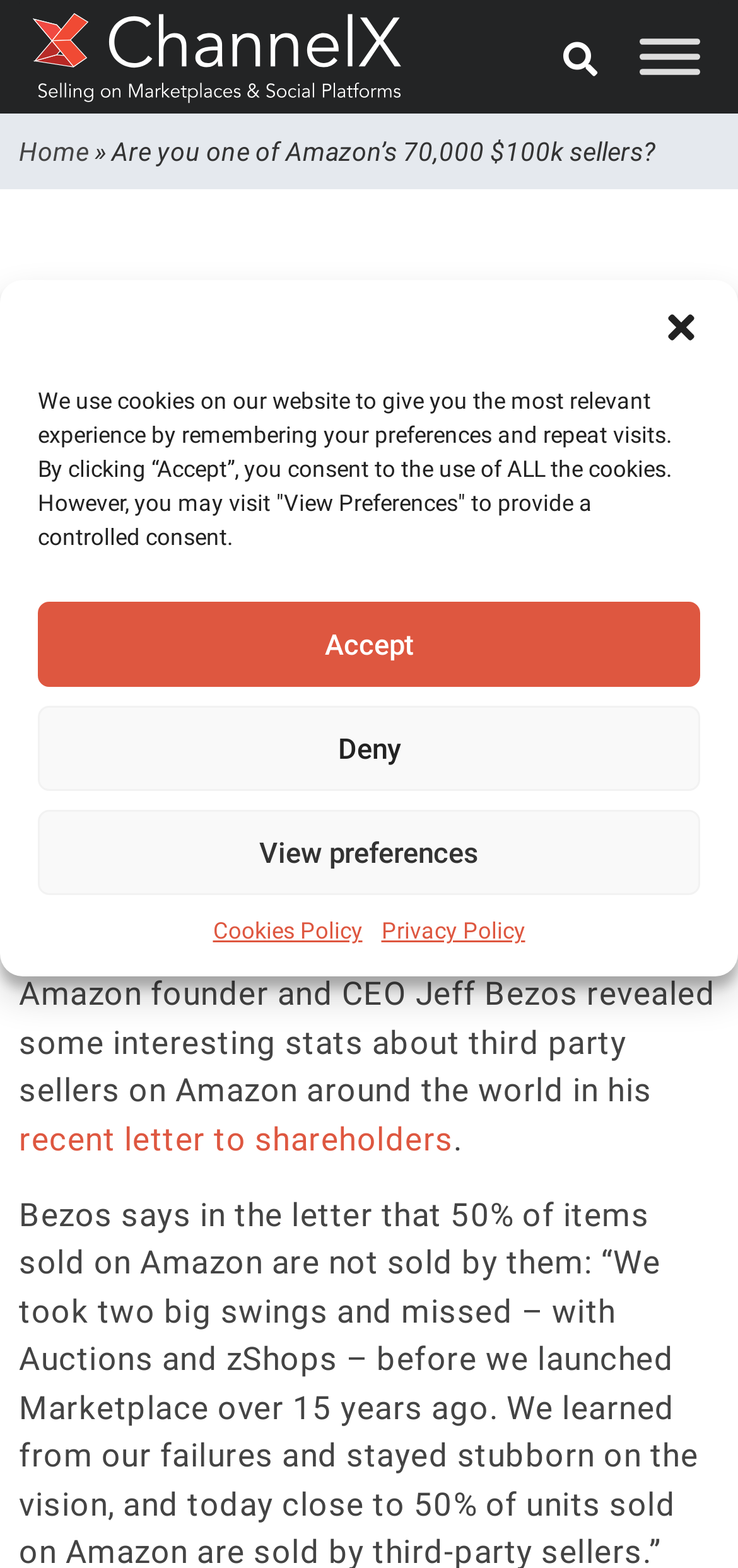Identify the bounding box coordinates of the area that should be clicked in order to complete the given instruction: "Share on LinkedIn". The bounding box coordinates should be four float numbers between 0 and 1, i.e., [left, top, right, bottom].

[0.026, 0.351, 0.118, 0.395]